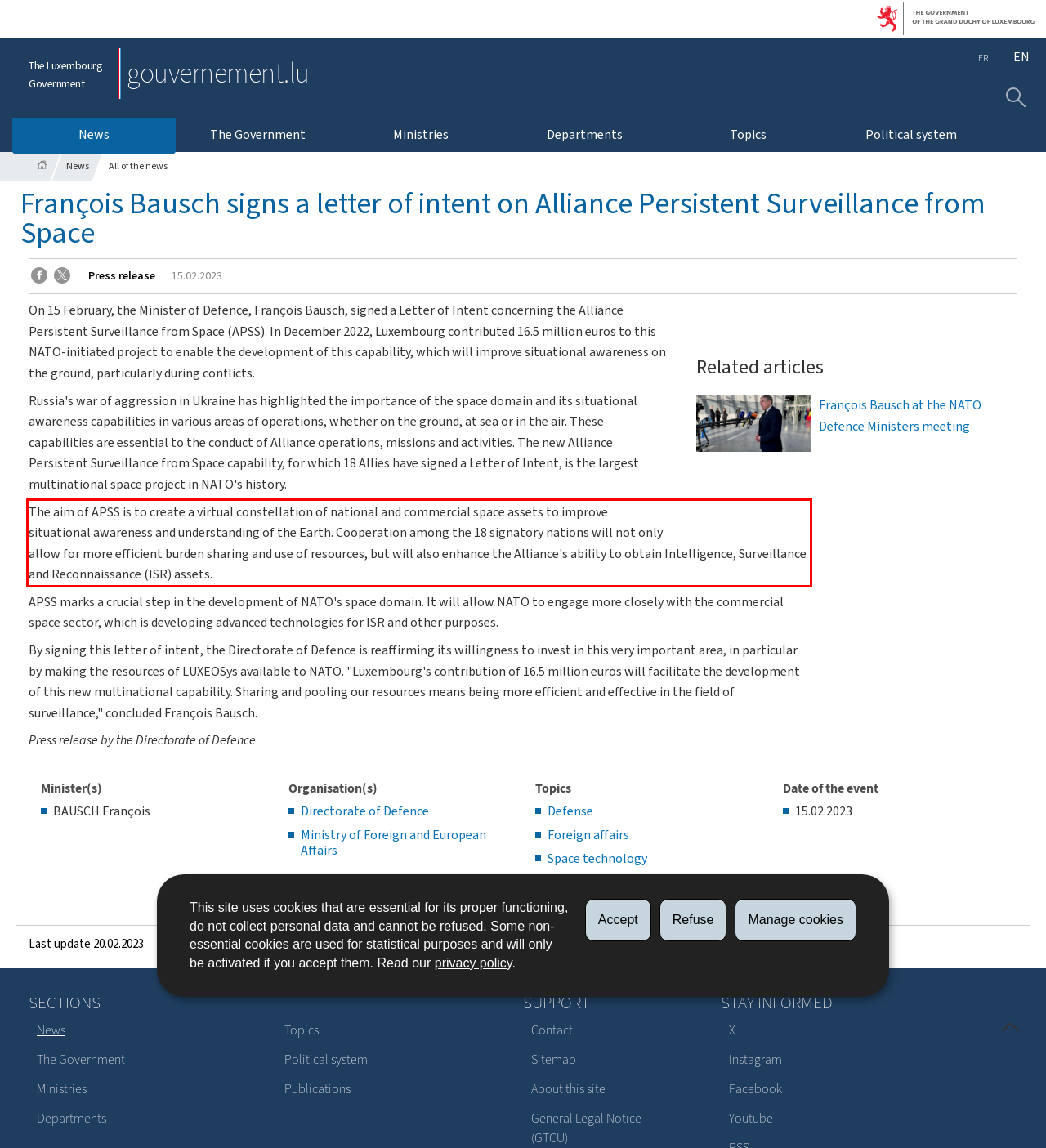Identify the red bounding box in the webpage screenshot and perform OCR to generate the text content enclosed.

The aim of APSS is to create a virtual constellation of national and commercial space assets to improve situational awareness and understanding of the Earth. Cooperation among the 18 signatory nations will not only allow for more efficient burden sharing and use of resources, but will also enhance the Alliance's ability to obtain Intelligence, Surveillance and Reconnaissance (ISR) assets.